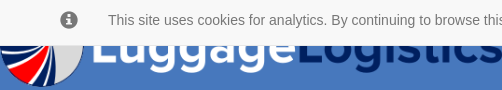What is the purpose of the notification below the logo?
Please interpret the details in the image and answer the question thoroughly.

The notification below the logo highlights that the site uses cookies for analytics purposes, reminding users of the site's continuous agreement and data usage practices.